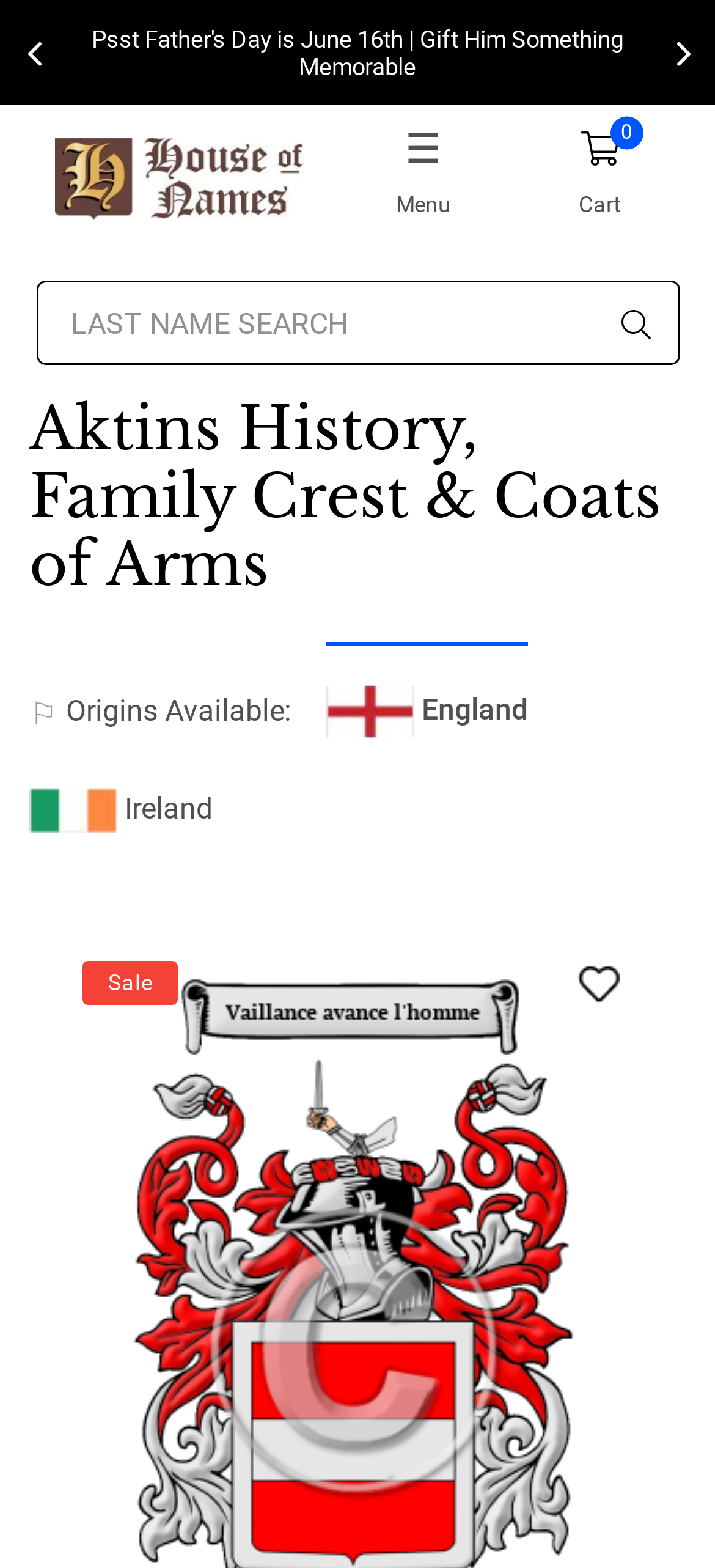Describe the entire webpage, focusing on both content and design.

The webpage is about the Aktins surname history, family crest, and coats of arms, specifically focusing on the English origin. At the top, there is a layout table with a row containing a cell that displays the text "Over 50 years of Research | Vast Database of Histories". Below this, there is a link to "HouseofNames" accompanied by an image, positioned on the left side of the page. 

To the right of the "HouseofNames" link, there are two more links: "☰ Menu" and "0 Cart", with the latter containing a shopping cart icon. Further to the right, there is a search button with a search icon, and a search box labeled "LAST NAME SEARCH" that spans almost the entire width of the page.

Below the search box, there is a heading that reads "Aktins History, Family Crest & Coats of Arms". Underneath this heading, there is an image of England, and a link to "Ireland" accompanied by an image of Ireland, positioned on the left side. 

On the right side of the page, there is a link to download the Aktins family crest, and a link to "Wishlist" with a "Sale" label nearby. At the very bottom of the page, there is a "Scroll to Top" link.